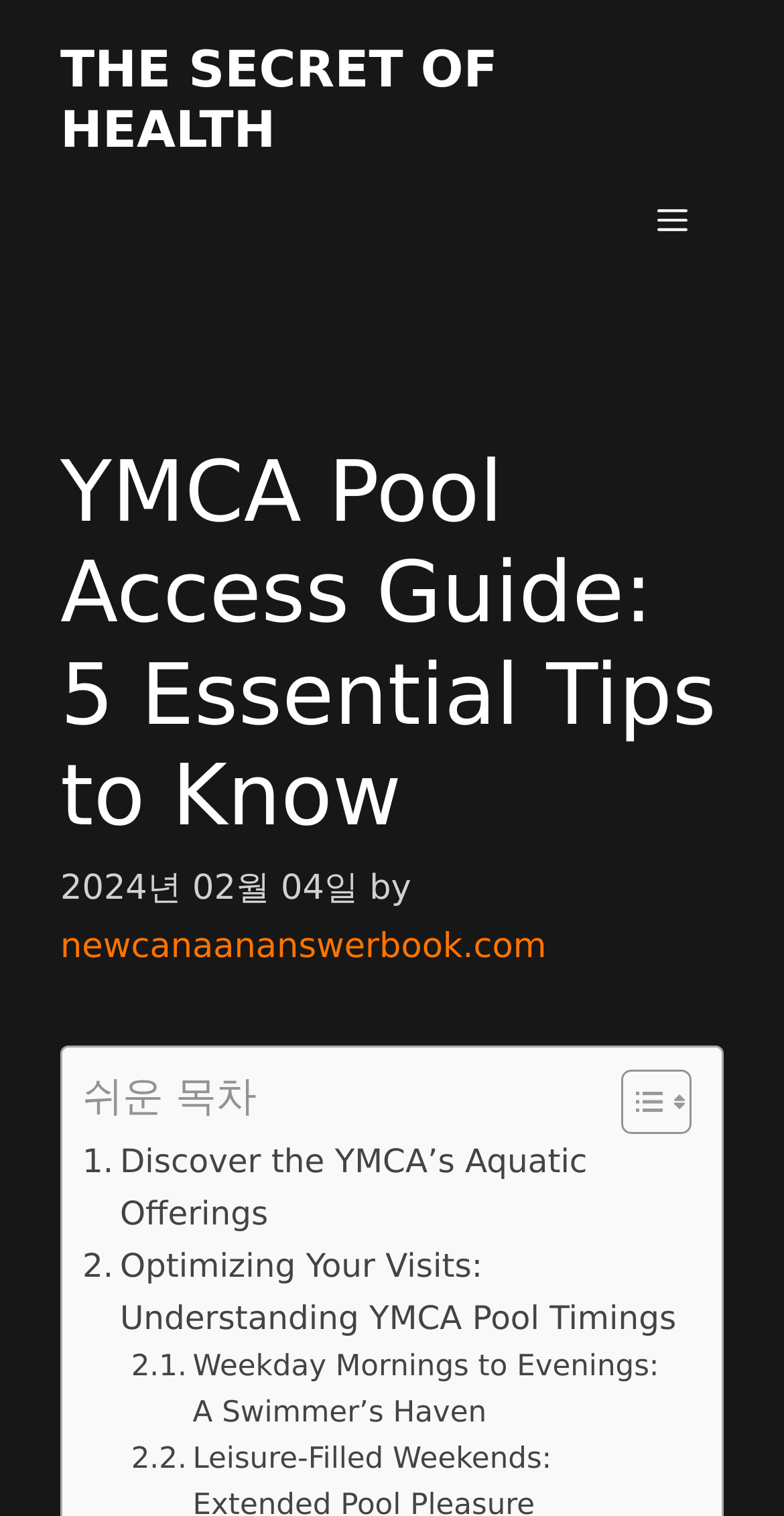Present a detailed account of what is displayed on the webpage.

The webpage is a comprehensive guide to accessing the YMCA pool, providing essential tips and information for users. At the top, there is a banner with the site's name, followed by a navigation menu on the right side, which can be toggled by a button labeled "Menu". 

Below the navigation menu, there is a header section with the title "YMCA Pool Access Guide: 5 Essential Tips to Know" in a large font size. The title is accompanied by the date "2024년 02월 04일" and the author's name "newcanaananswerbook.com" on the same line. 

Underneath the header section, there is a table of content with a toggle button on the right side, allowing users to expand or collapse the content. The table of content has three main sections: "Discover the YMCA’s Aquatic Offerings", "Optimizing Your Visits: Understanding YMCA Pool Timings", and "Weekday Mornings to Evenings: A Swimmer’s Haven". Each section is represented by a link, and the toggle button is accompanied by two small images. 

The overall structure of the webpage is organized, with clear headings and concise text, making it easy for users to navigate and find the information they need.